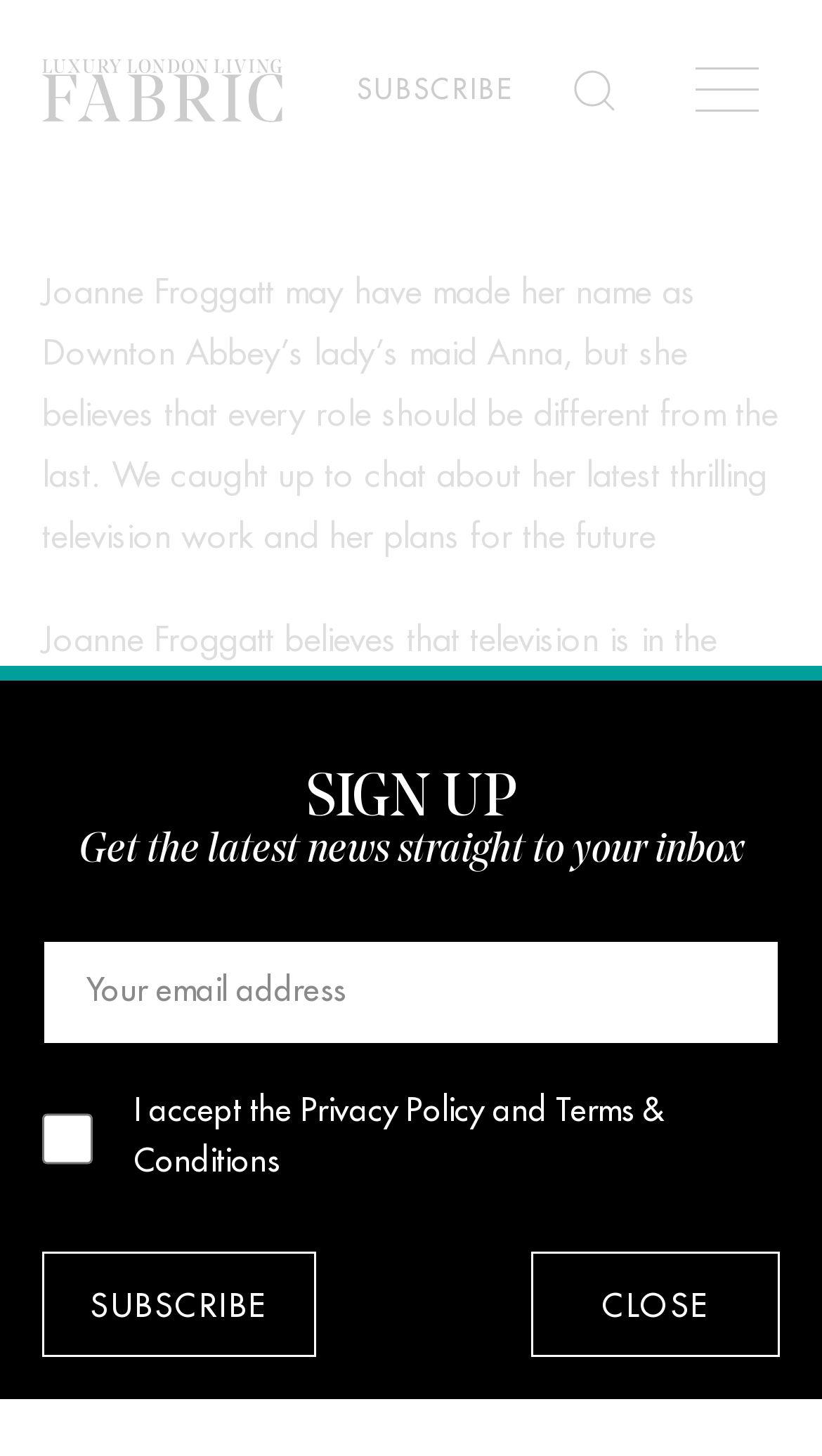Provide a short answer using a single word or phrase for the following question: 
What is Joanne Froggatt's role in Downton Abbey?

Lady's maid Anna